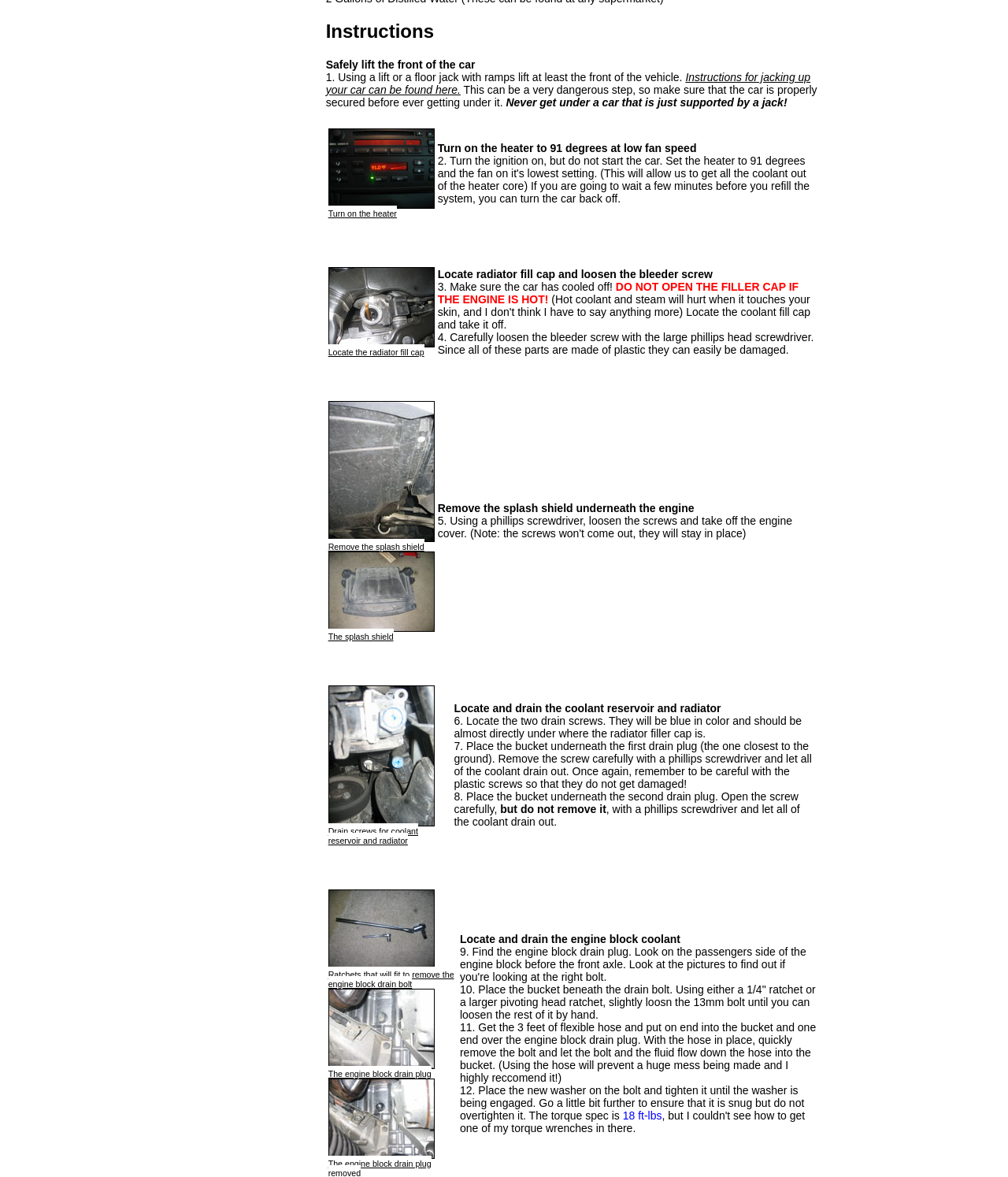Identify the bounding box for the element characterized by the following description: "Turn on the heater".

[0.326, 0.168, 0.431, 0.186]